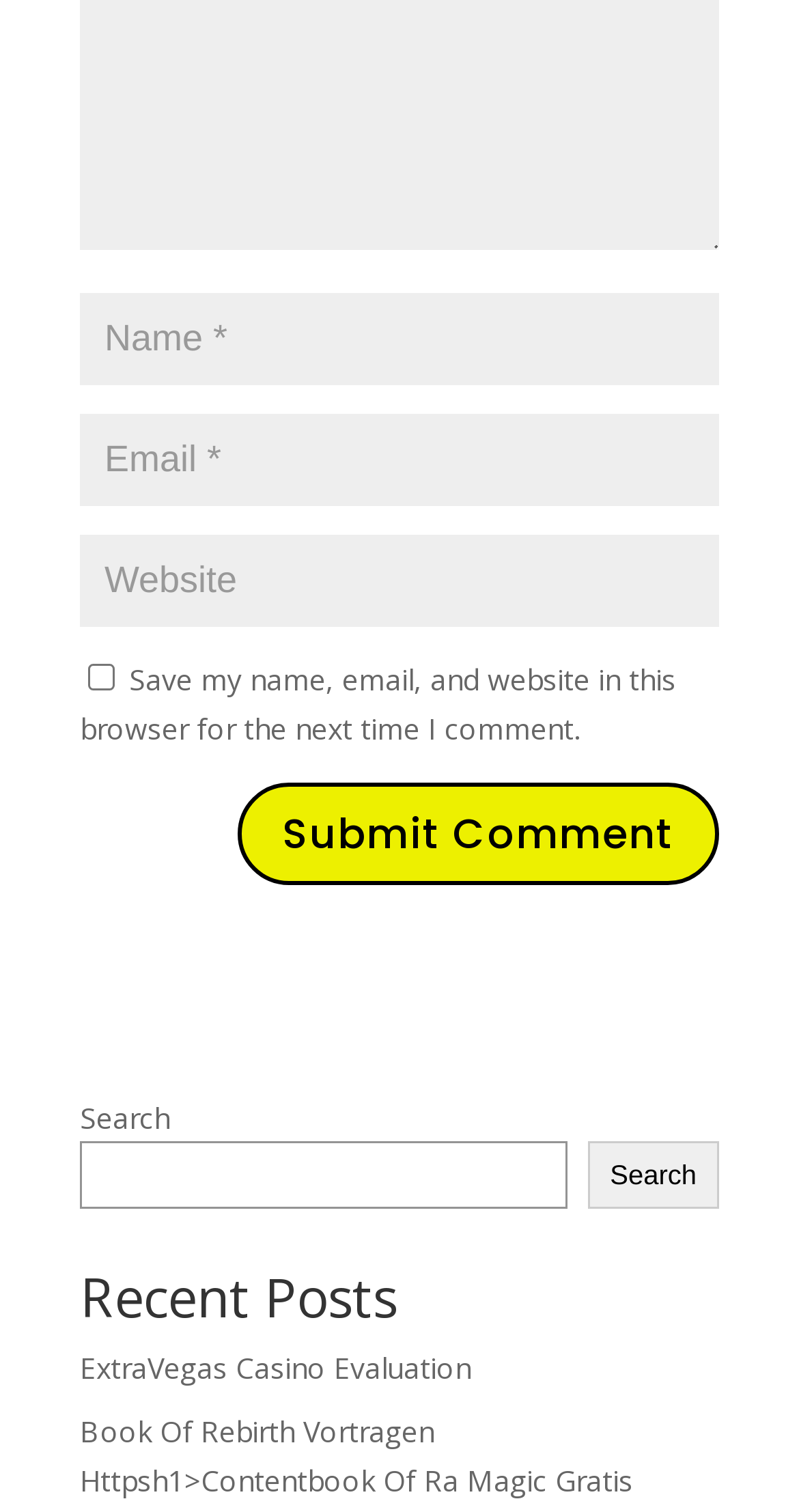Using the provided element description: "parent_node: Search name="s"", determine the bounding box coordinates of the corresponding UI element in the screenshot.

[0.1, 0.766, 0.71, 0.811]